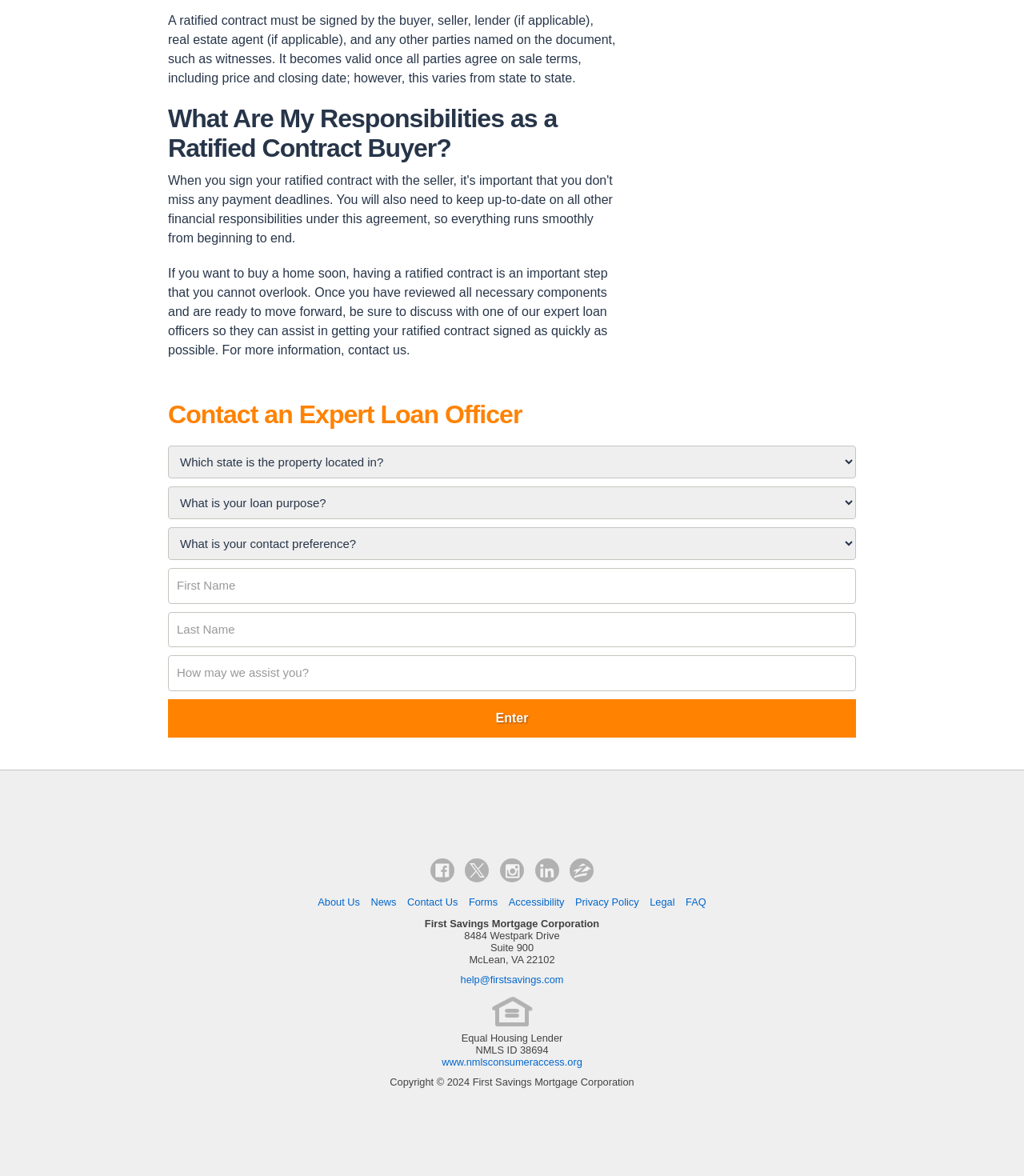How can I contact an expert loan officer? Refer to the image and provide a one-word or short phrase answer.

Through the contact form